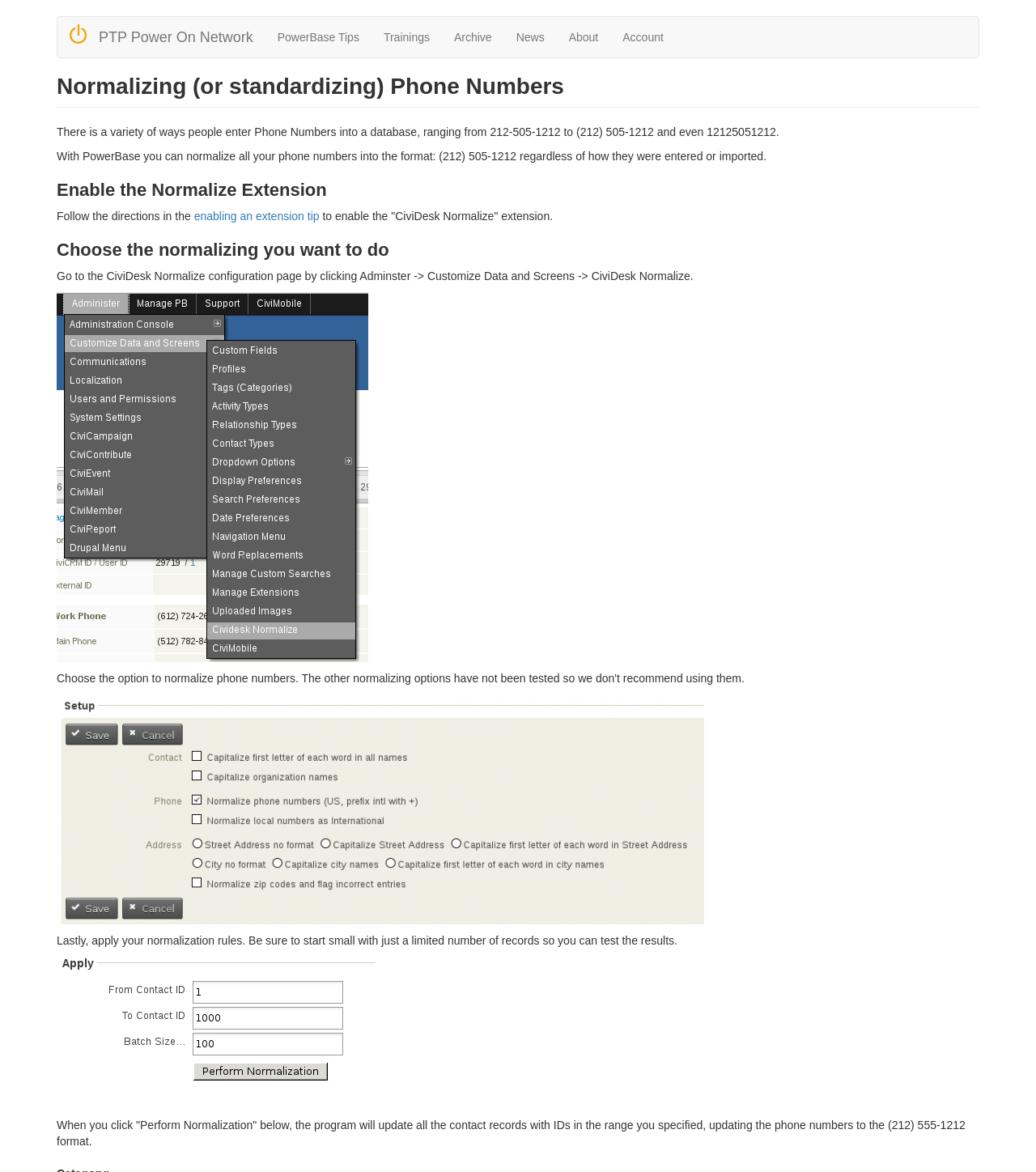Where do I go to configure CiviDesk Normalize?
Based on the visual content, answer with a single word or a brief phrase.

Adminster -> Customize Data and Screens